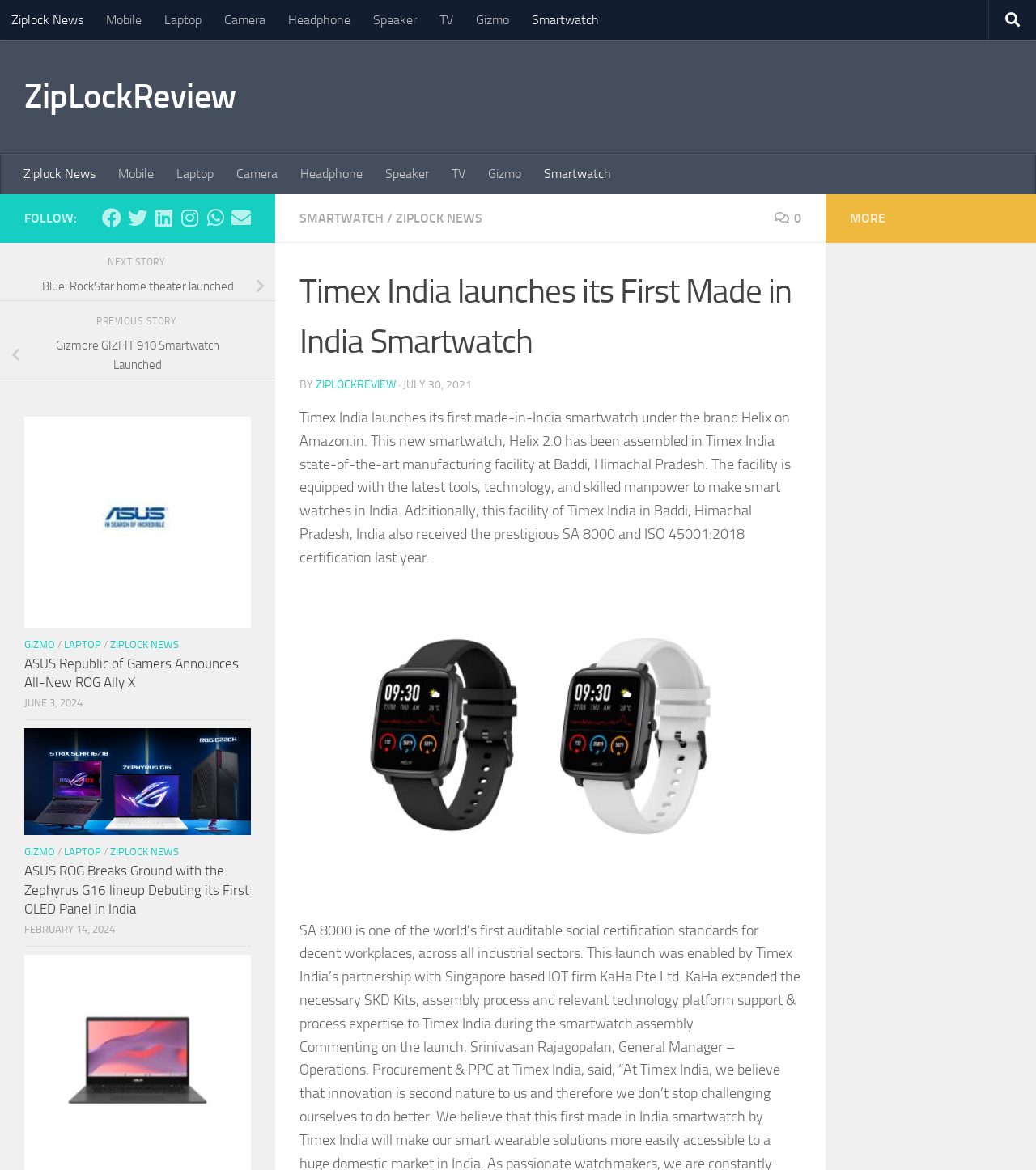Use a single word or phrase to answer the following:
What is the name of the IOT firm that partnered with Timex India?

KaHa Pte Ltd